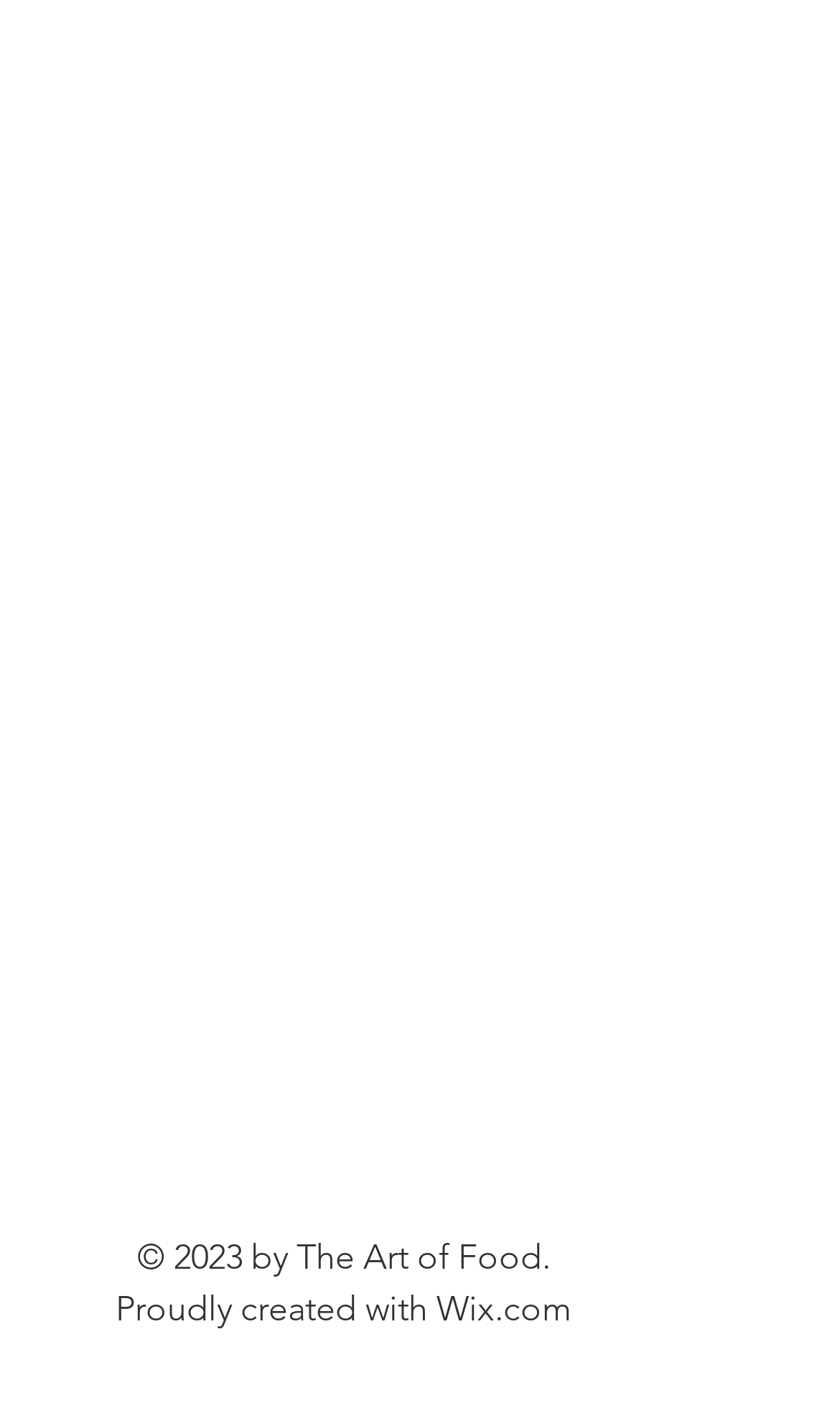What is the name of the course mentioned first?
Based on the screenshot, answer the question with a single word or phrase.

Food Photography & Food Styling Course